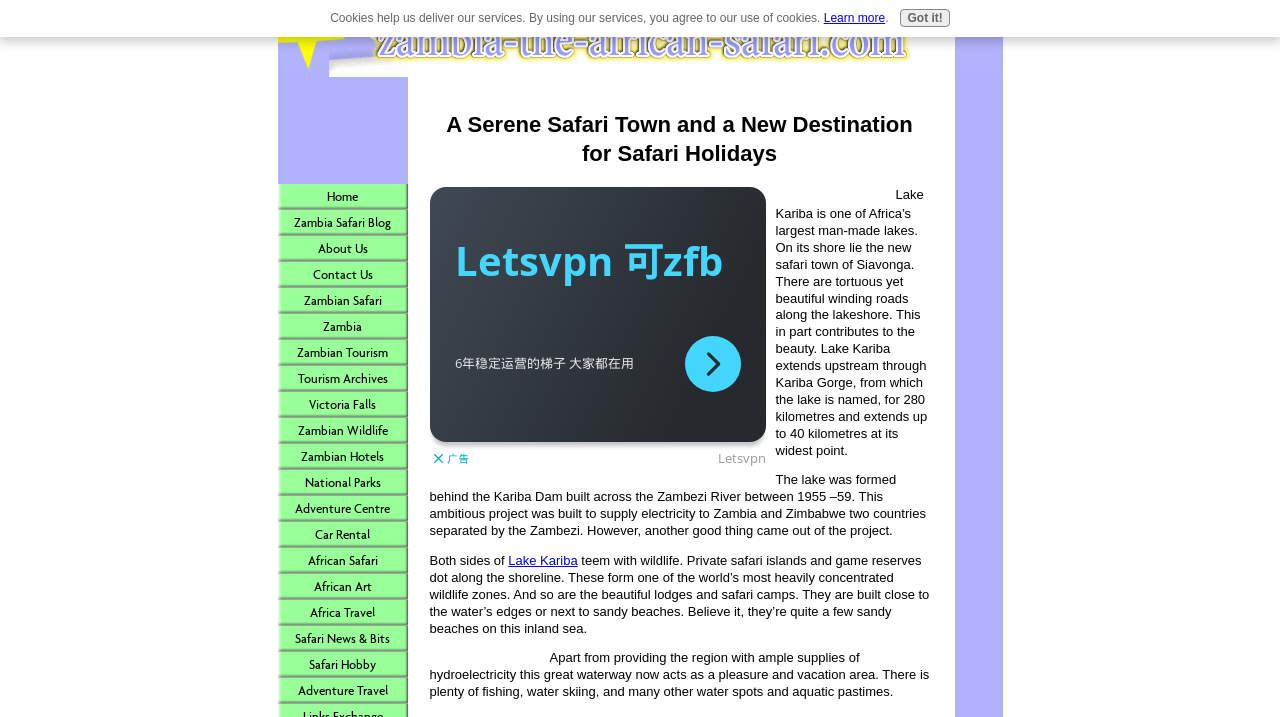Please pinpoint the bounding box coordinates for the region I should click to adhere to this instruction: "Read about 'Zambian Safari'".

[0.217, 0.402, 0.318, 0.438]